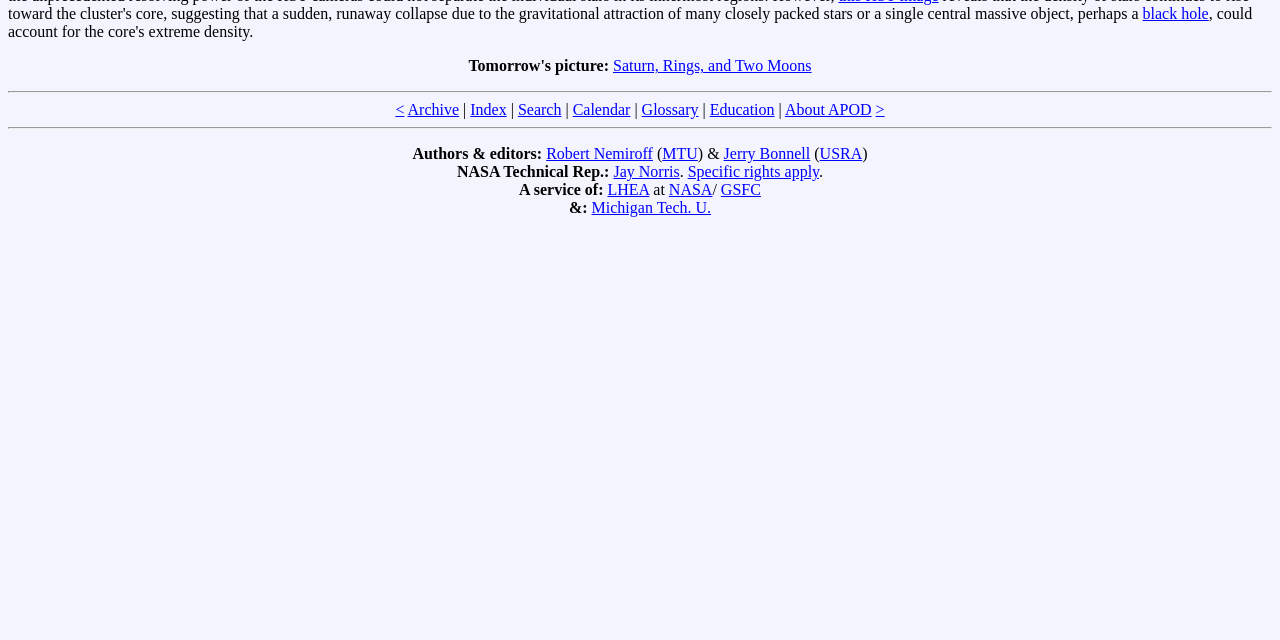Find the bounding box coordinates for the HTML element specified by: "Michigan Tech. U.".

[0.462, 0.312, 0.556, 0.338]